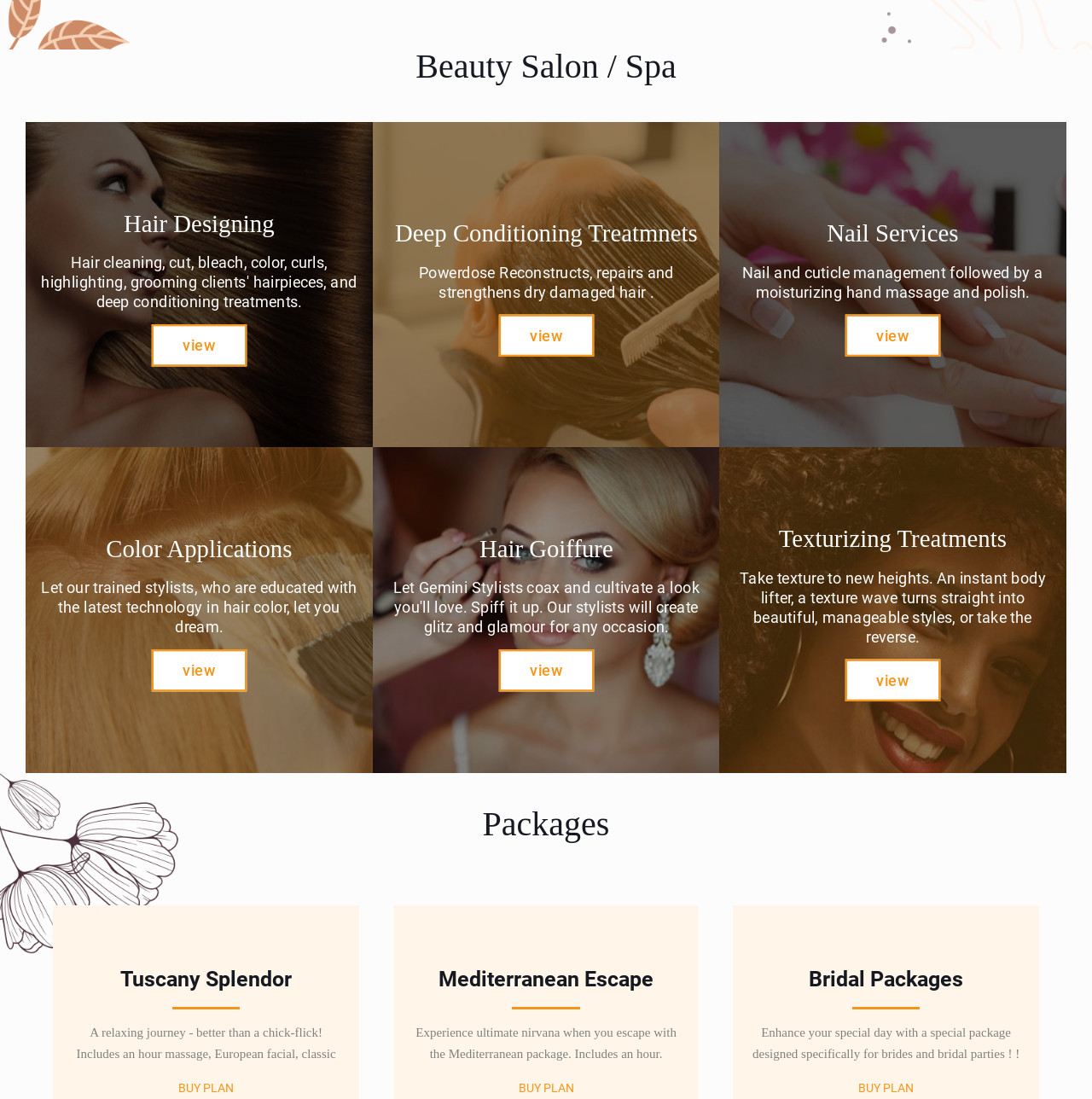What is the purpose of the 'view' links on the webpage?
Give a detailed response to the question by analyzing the screenshot.

The 'view' links on the webpage are likely used to view more details about a specific service or treatment offered by the beauty salon, such as hair designing, color applications, or deep conditioning treatments.